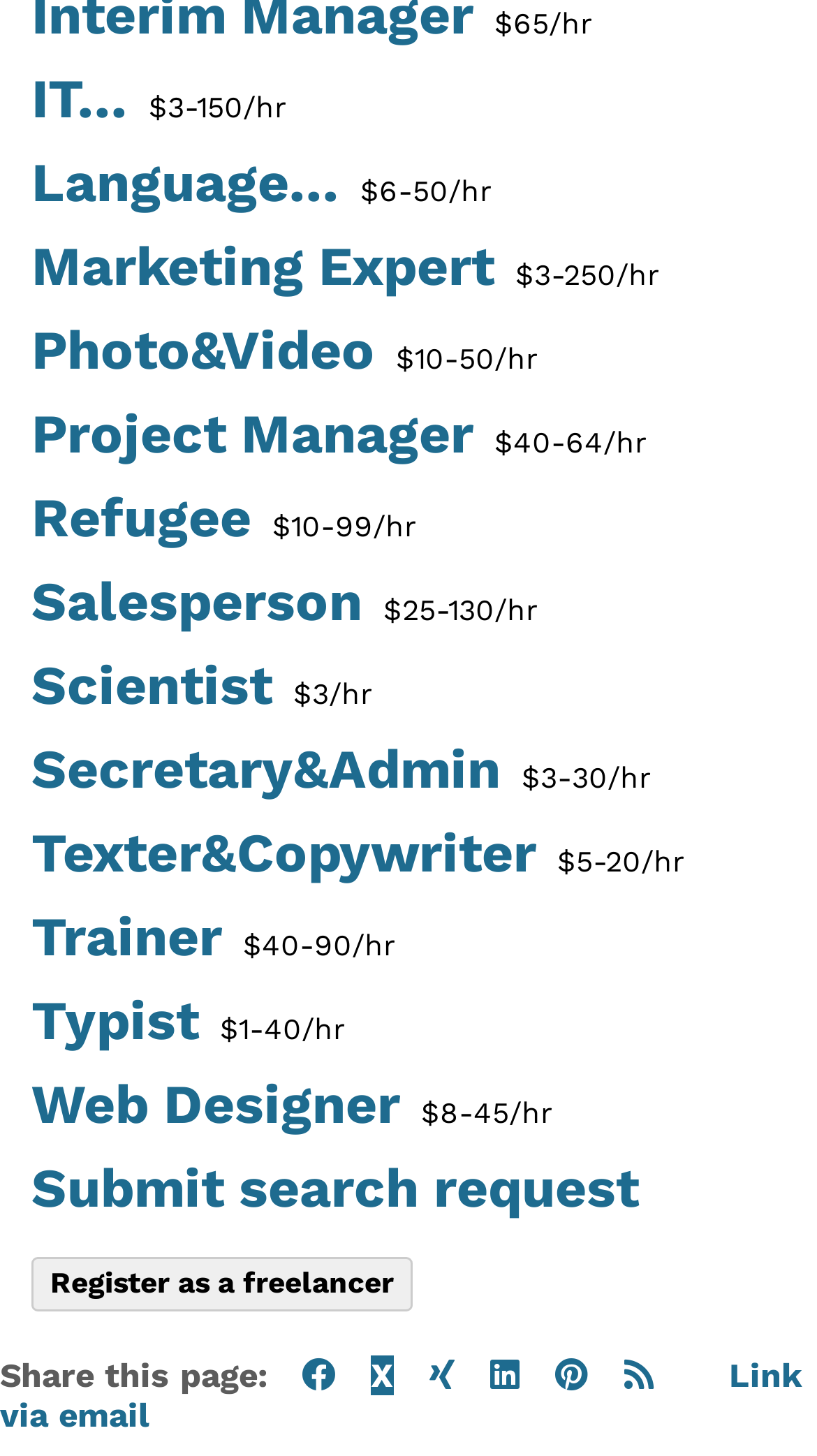From the webpage screenshot, predict the bounding box coordinates (top-left x, top-left y, bottom-right x, bottom-right y) for the UI element described here: Register as a freelancer

[0.038, 0.863, 0.505, 0.9]